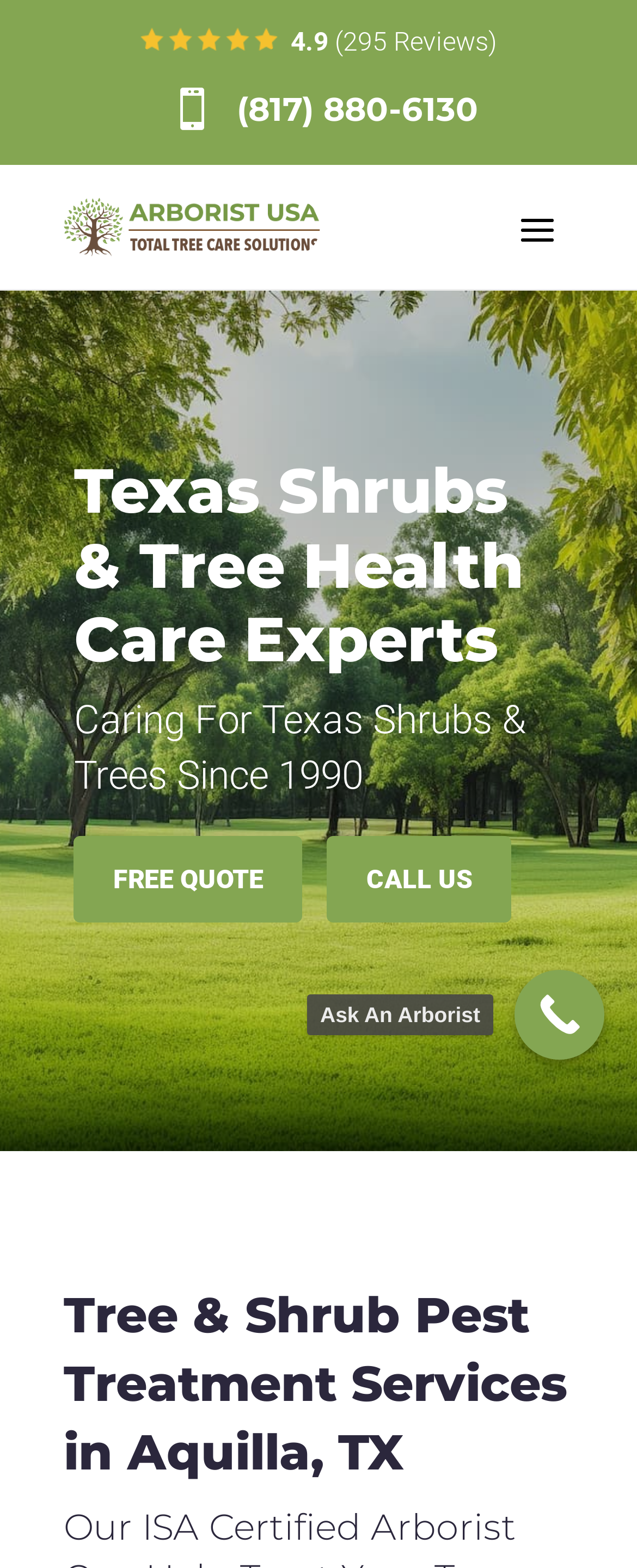How long has the company been caring for Texas shrubs and trees?
Answer the question based on the image using a single word or a brief phrase.

Since 1990